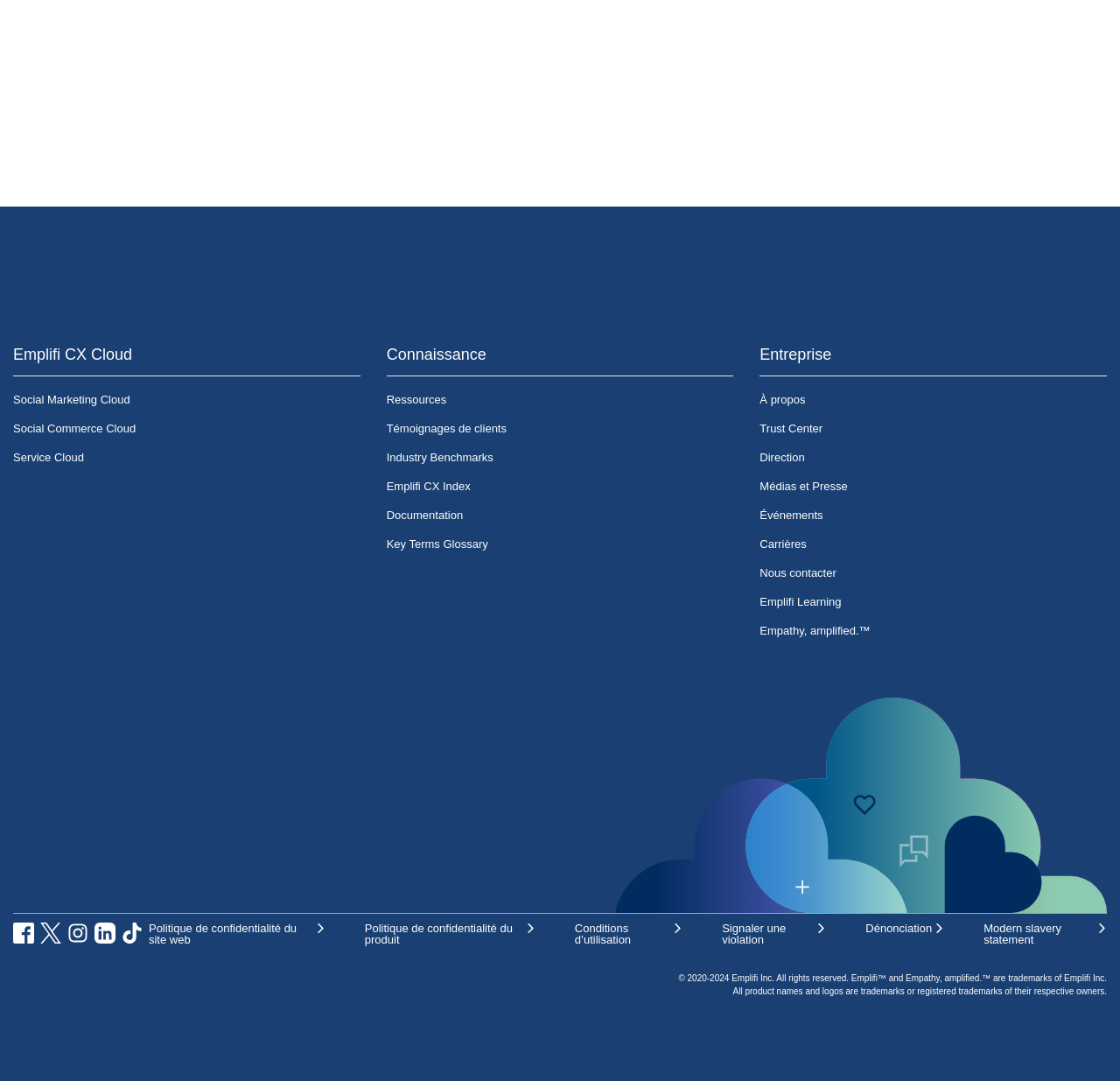Please identify the bounding box coordinates of the clickable area that will allow you to execute the instruction: "Learn about Emplifi CX Index".

[0.345, 0.445, 0.42, 0.455]